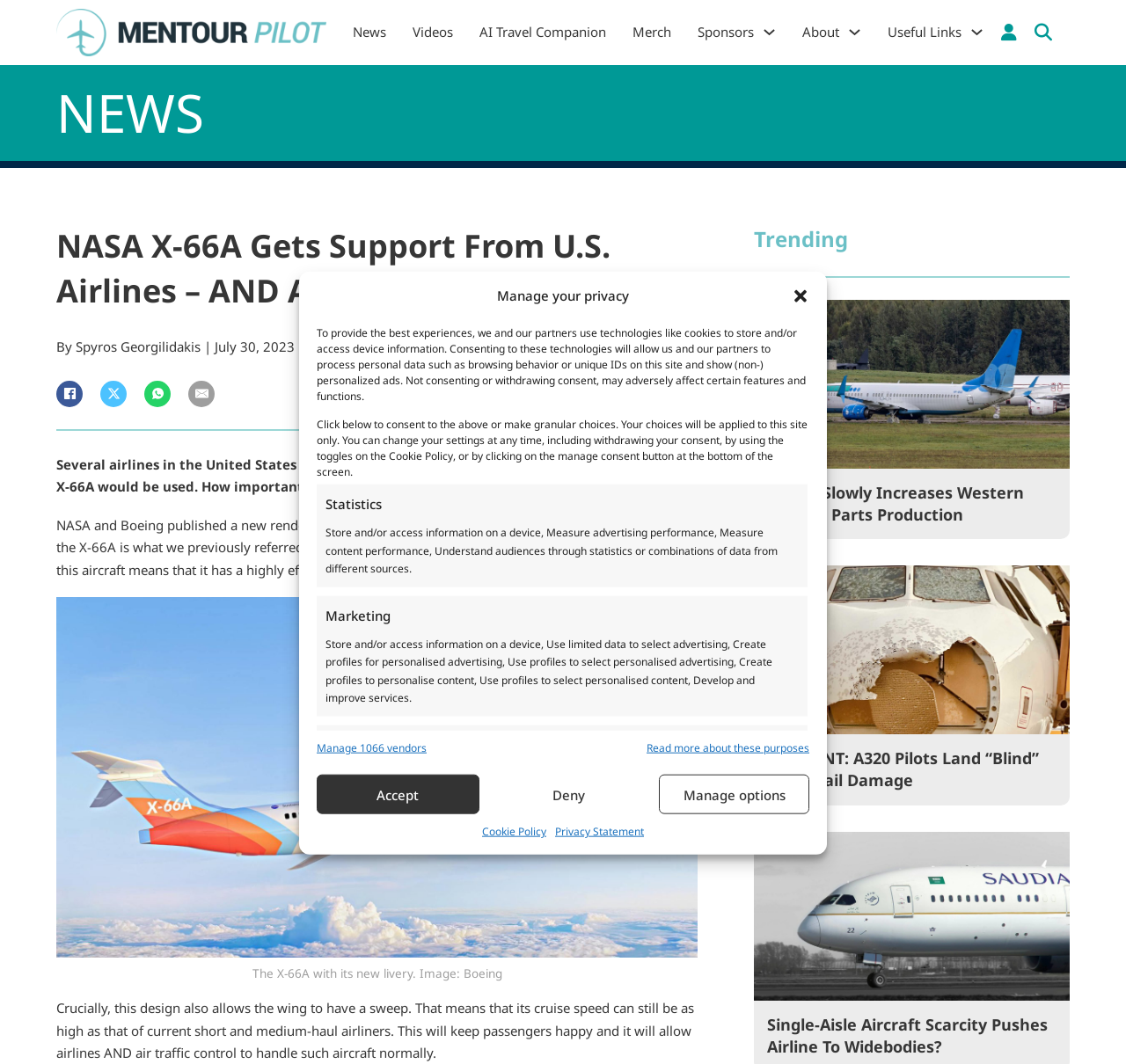Using details from the image, please answer the following question comprehensively:
What is the name of the aircraft in the article?

The article is about NASA's X-66A aircraft, which is mentioned in the title and throughout the article.